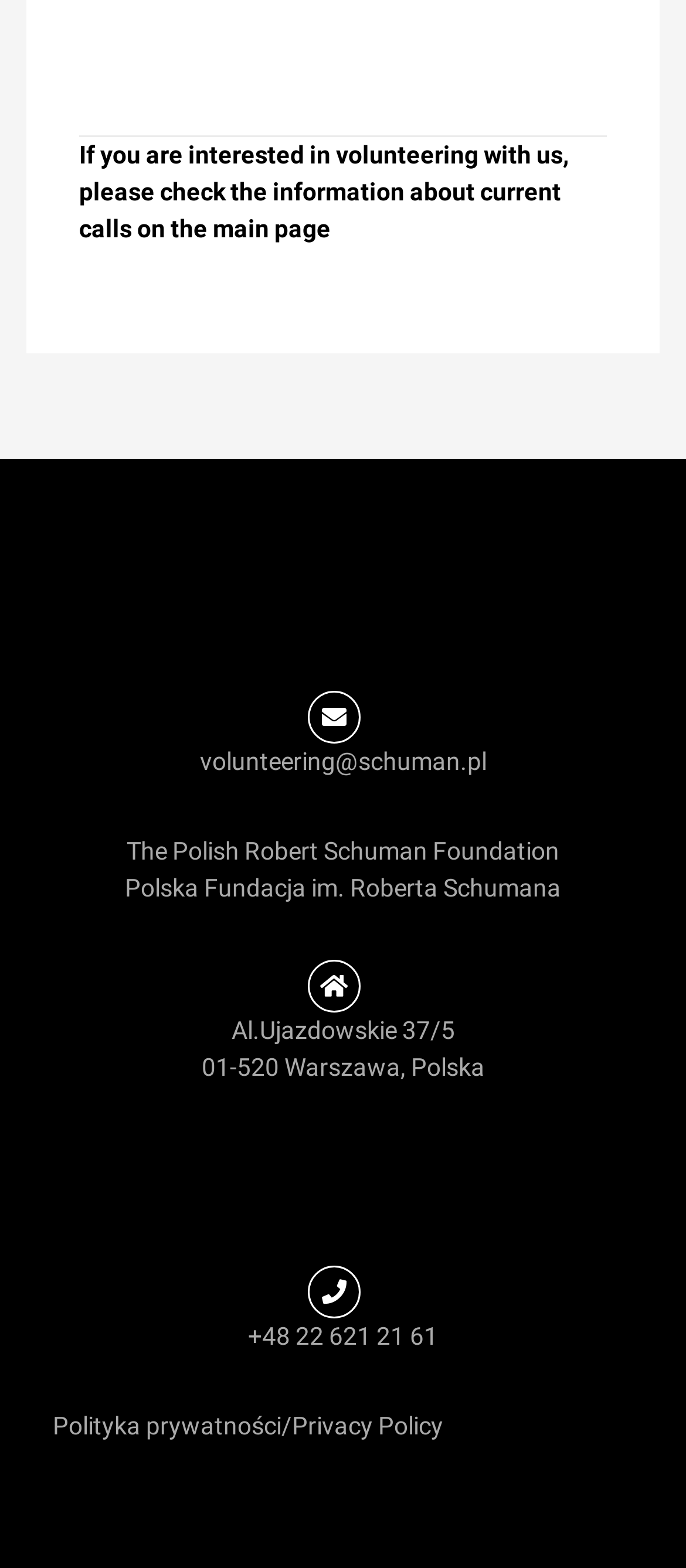What is the address of the Polish Robert Schuman Foundation?
Based on the image, respond with a single word or phrase.

Al.Ujazdowskie 37/5, 01-520 Warszawa, Polska